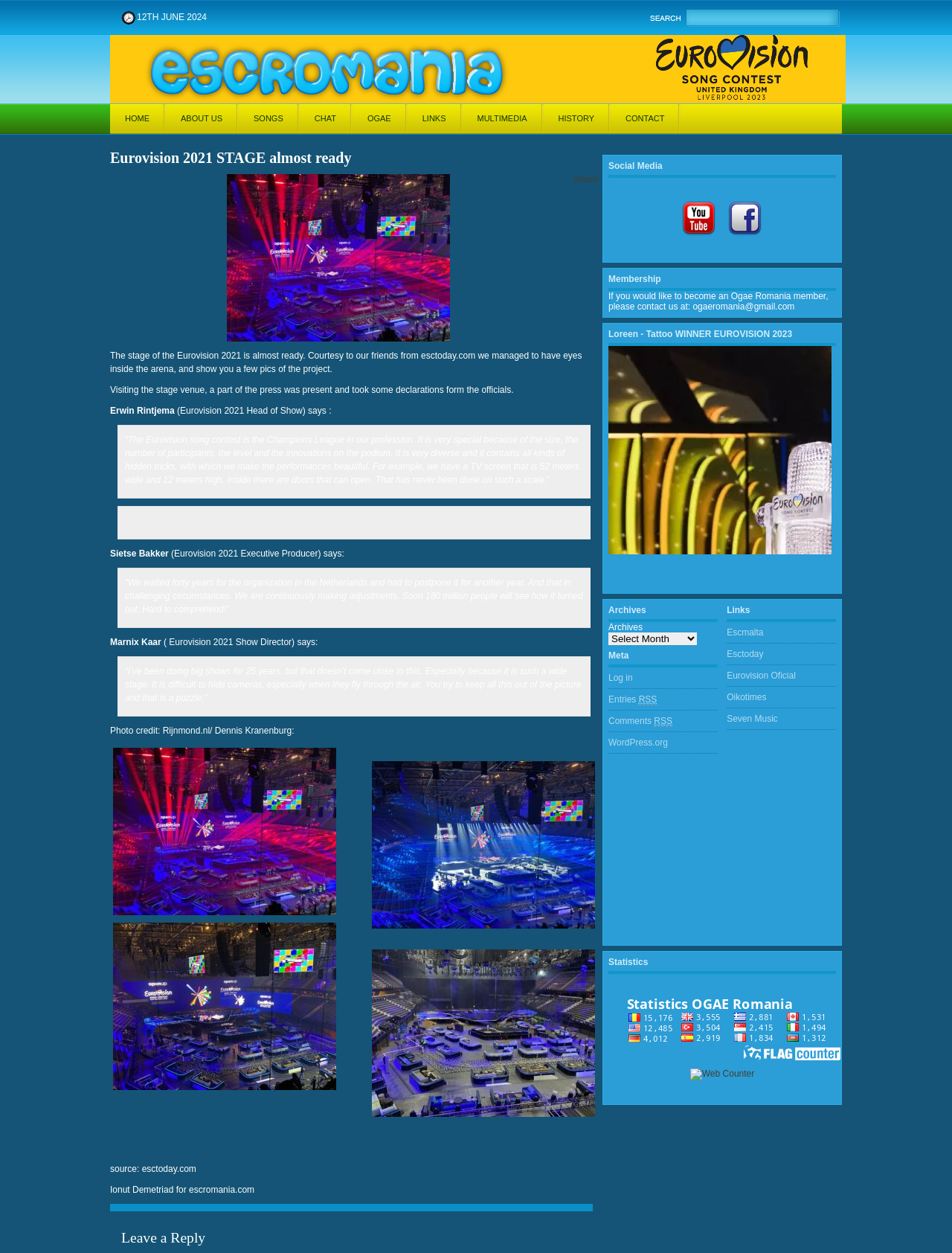Please predict the bounding box coordinates of the element's region where a click is necessary to complete the following instruction: "Click on the Escmalta link". The coordinates should be represented by four float numbers between 0 and 1, i.e., [left, top, right, bottom].

[0.763, 0.501, 0.802, 0.509]